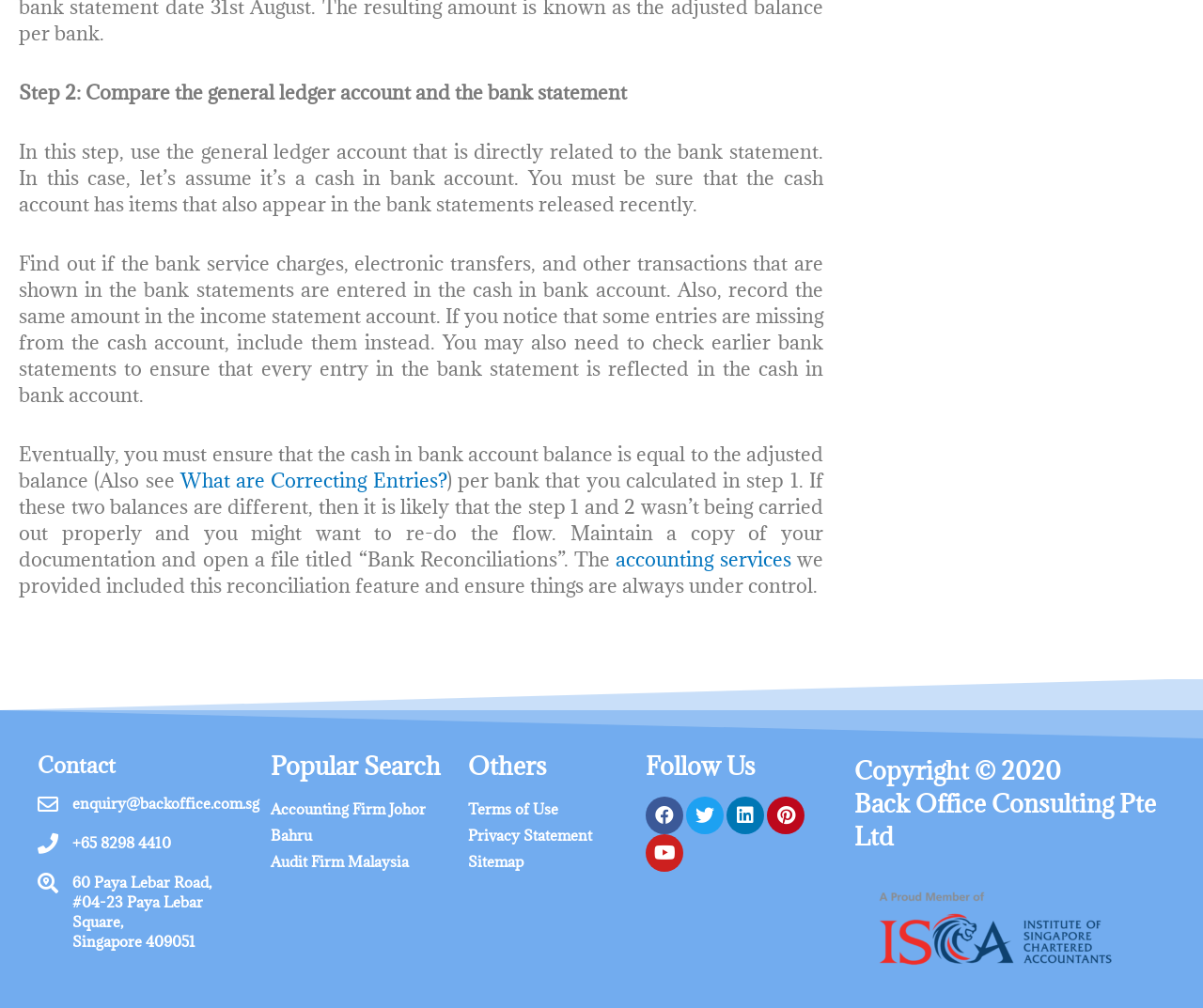Pinpoint the bounding box coordinates of the clickable element needed to complete the instruction: "Read 'Terms of Use'". The coordinates should be provided as four float numbers between 0 and 1: [left, top, right, bottom].

[0.389, 0.793, 0.464, 0.812]